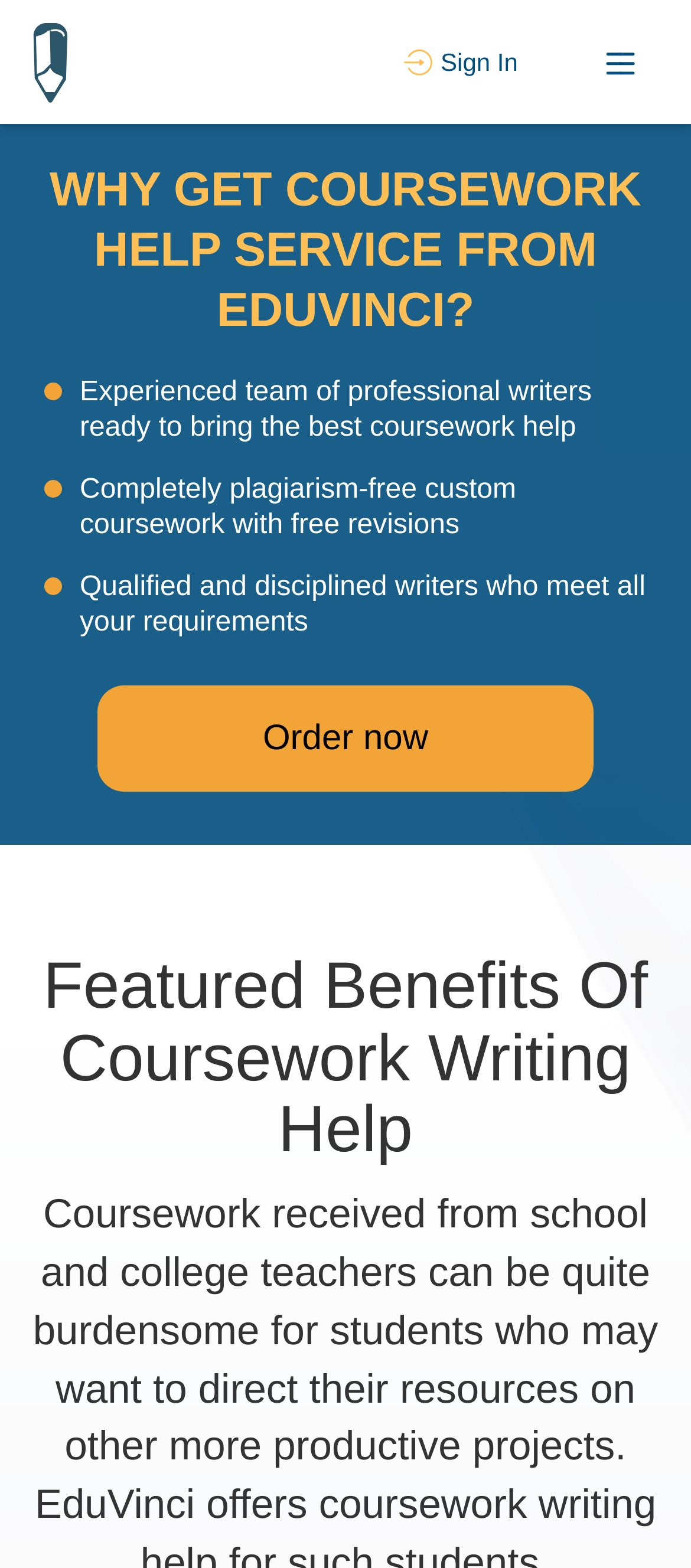What is the benefit of the coursework writing help?
Look at the image and answer the question using a single word or phrase.

Completely plagiarism-free custom coursework